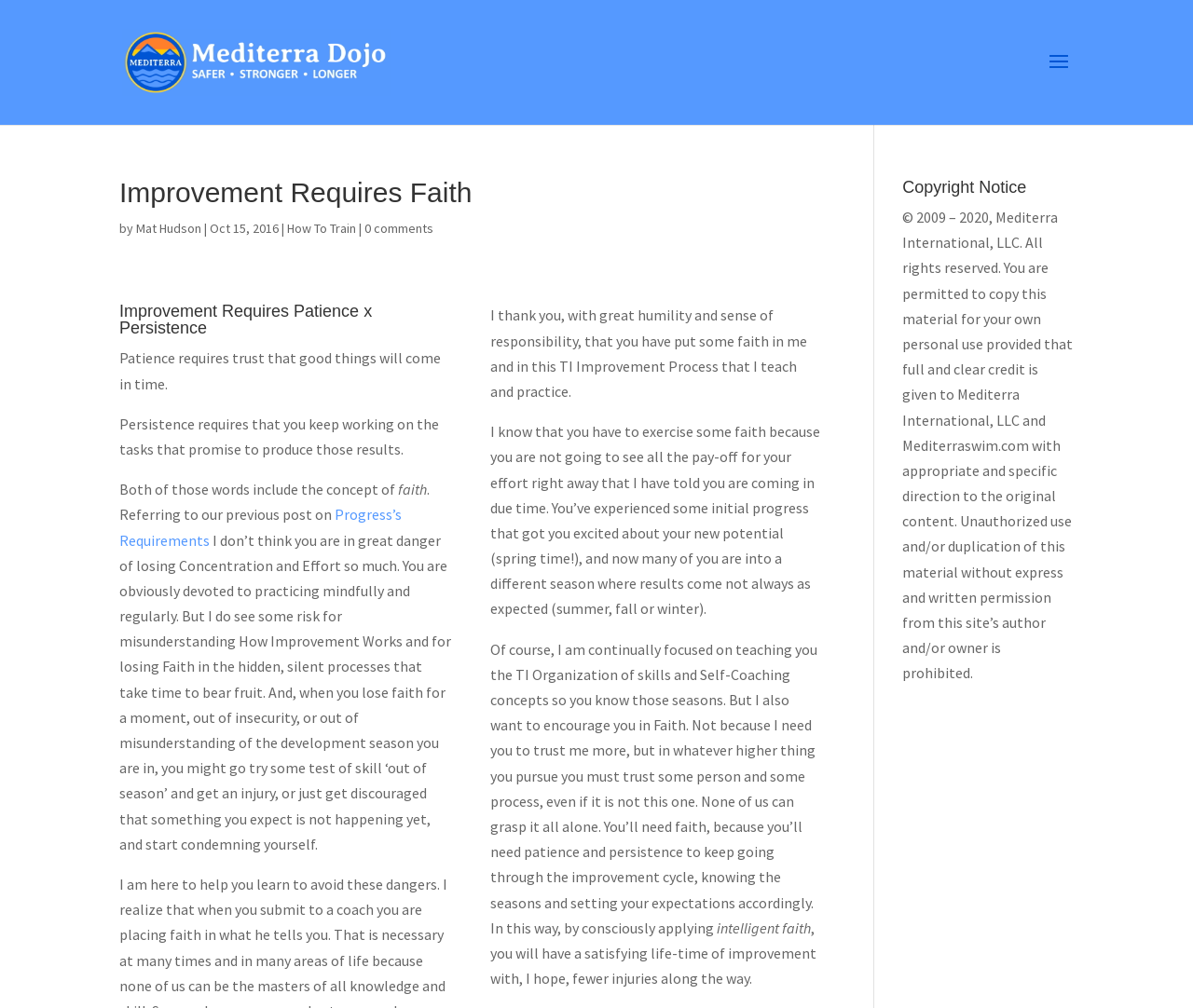Determine the bounding box coordinates for the UI element described. Format the coordinates as (top-left x, top-left y, bottom-right x, bottom-right y) and ensure all values are between 0 and 1. Element description: How To Train

[0.241, 0.218, 0.298, 0.235]